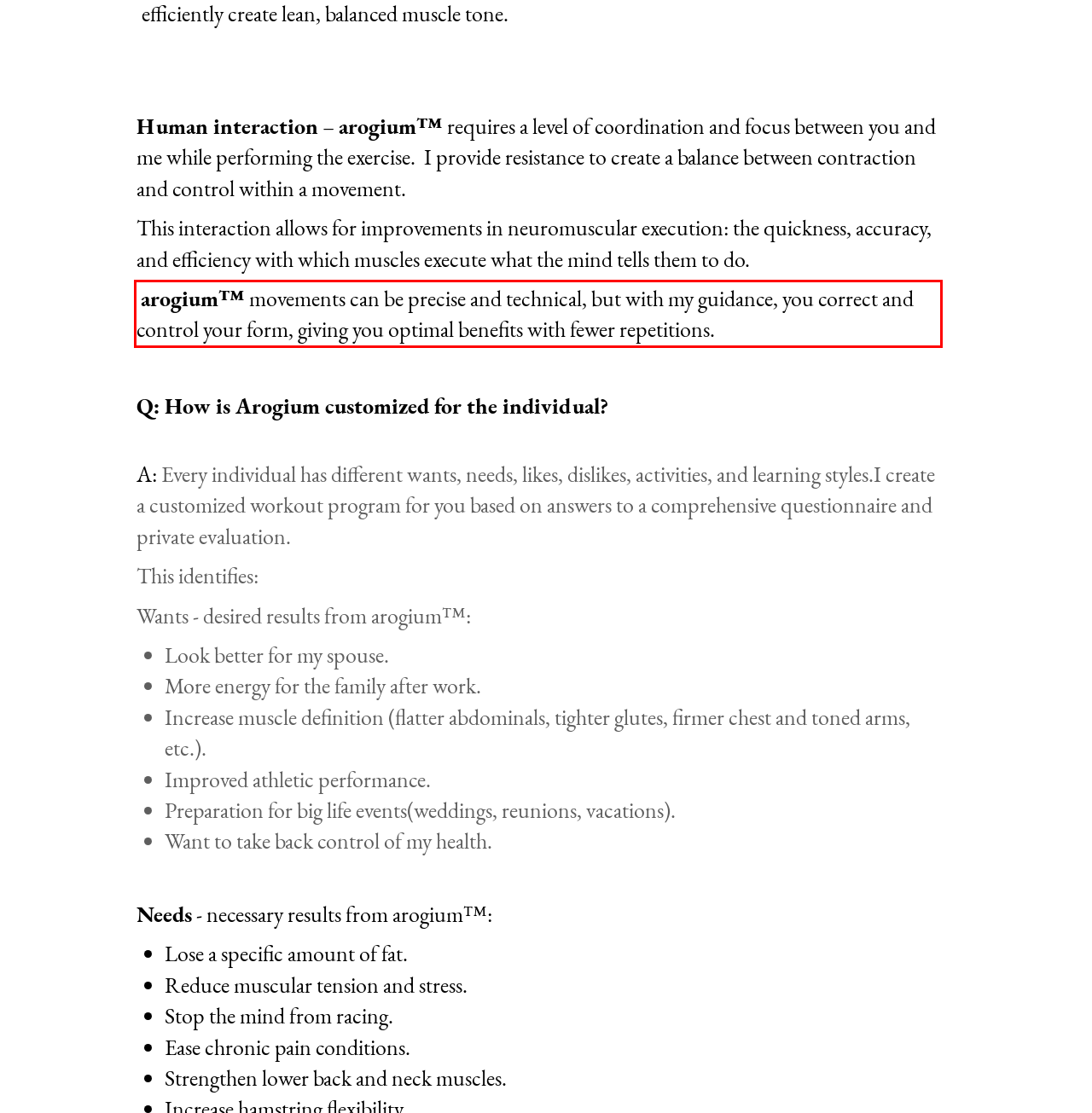Observe the screenshot of the webpage that includes a red rectangle bounding box. Conduct OCR on the content inside this red bounding box and generate the text.

arogium™ movements can be precise and technical, but with my guidance, you correct and control your form, giving you optimal benefits with fewer repetitions.